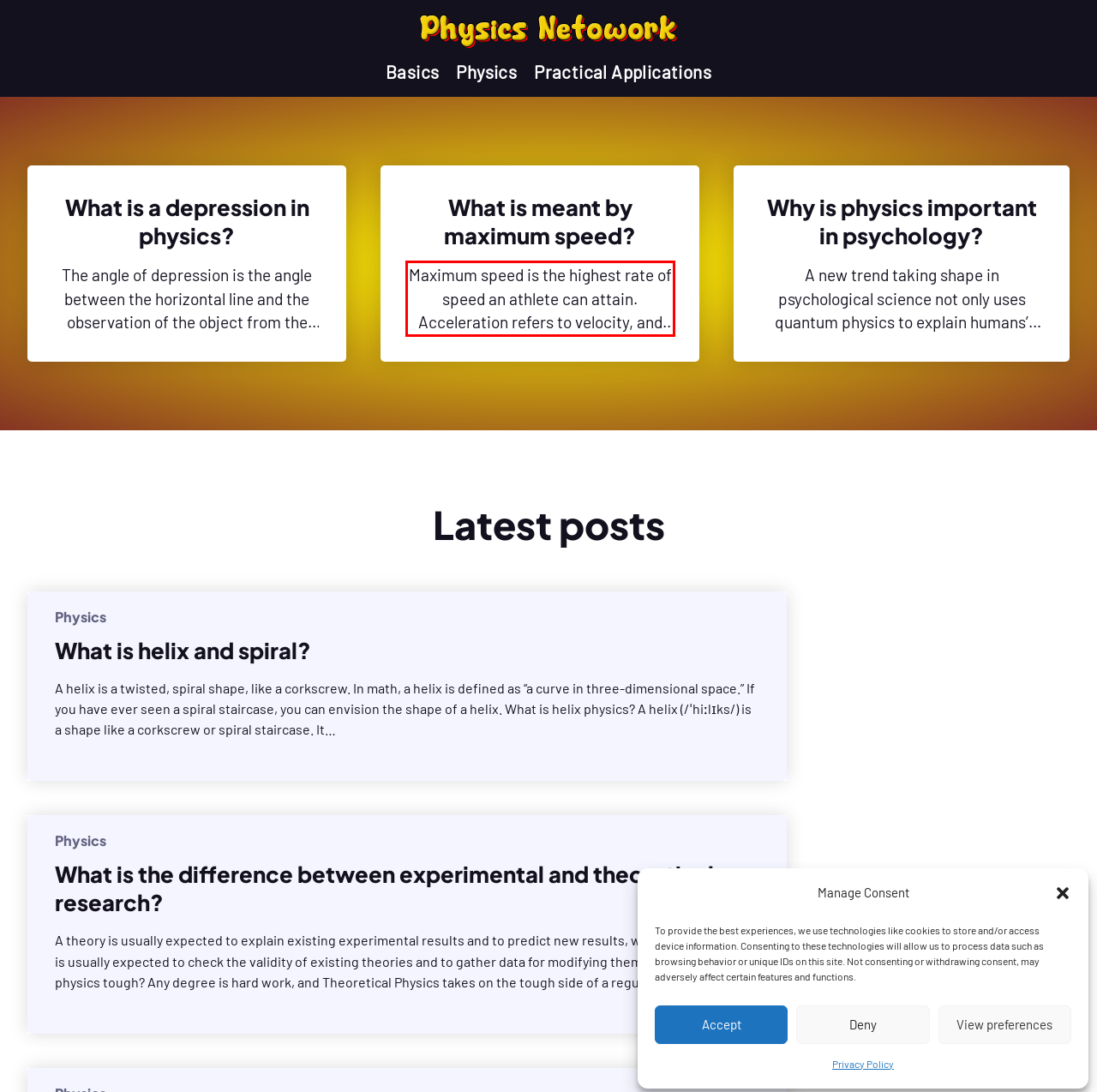Perform OCR on the text inside the red-bordered box in the provided screenshot and output the content.

Maximum speed is the highest rate of speed an athlete can attain. Acceleration refers to velocity, and because velocity has both a magnitude and direction associated…